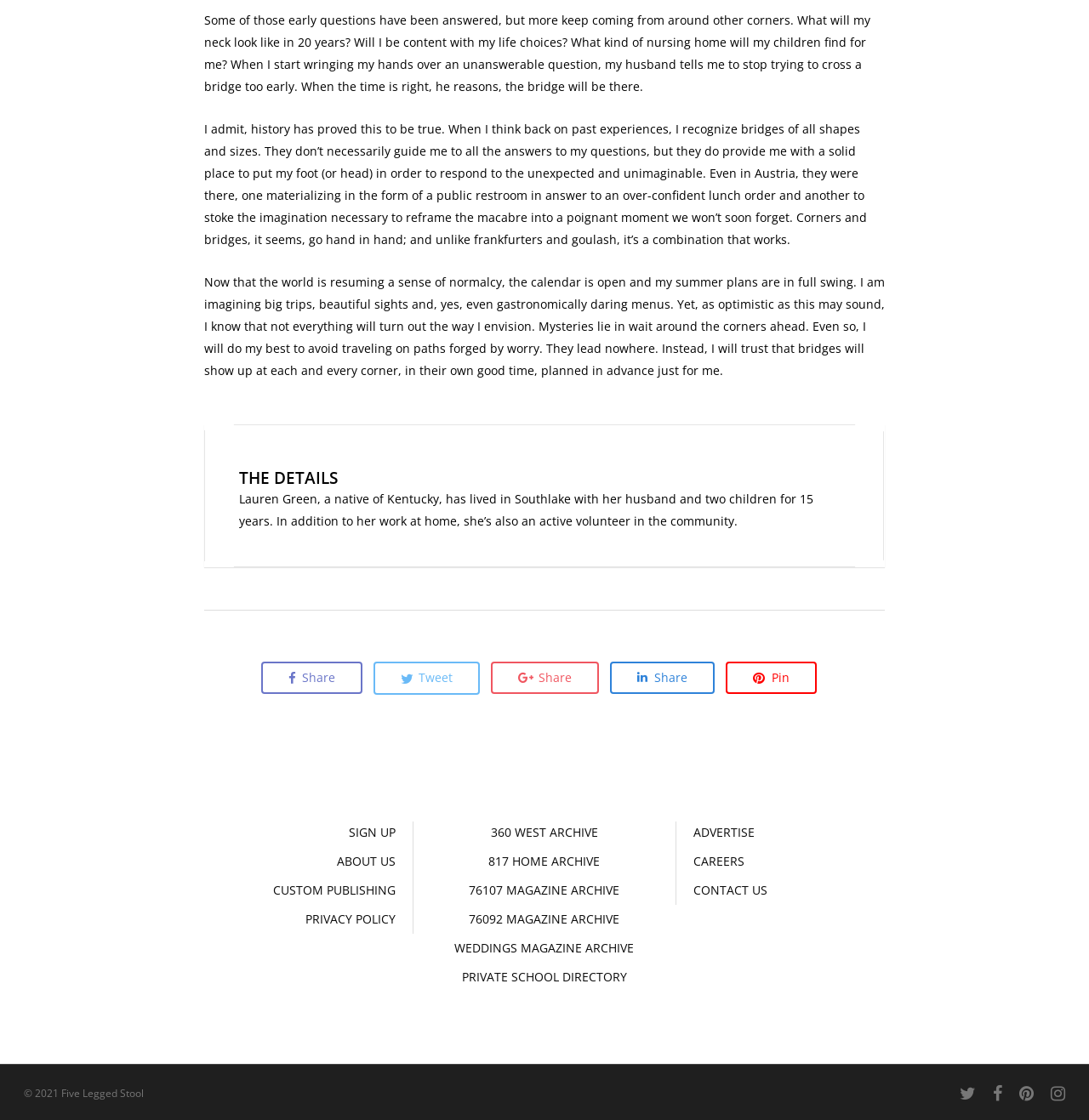Identify the bounding box coordinates of the region I need to click to complete this instruction: "Explore the 360 West archive".

[0.393, 0.734, 0.607, 0.754]